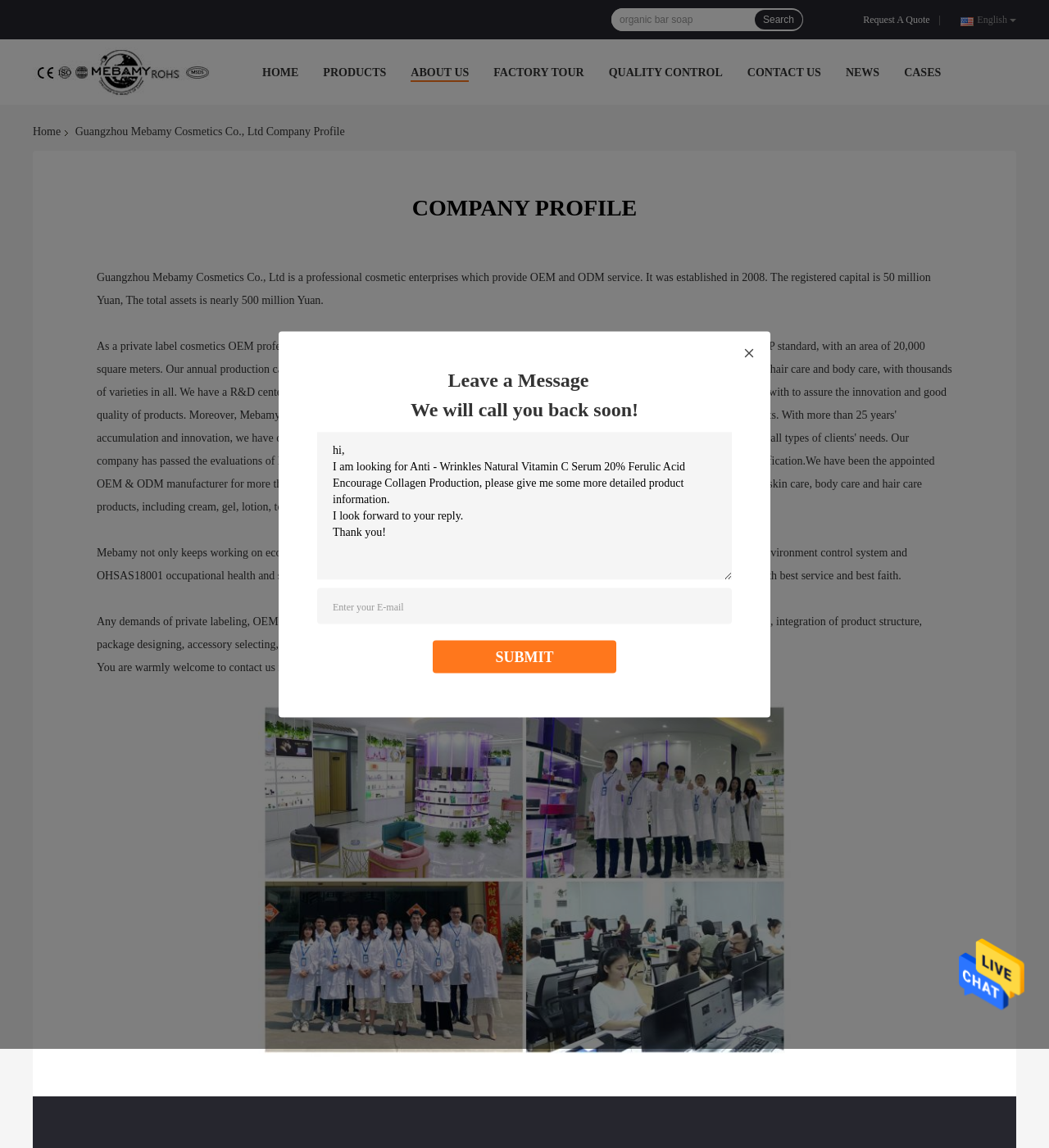What is the company's focus besides economic development?
Please look at the screenshot and answer using one word or phrase.

Social responsibility